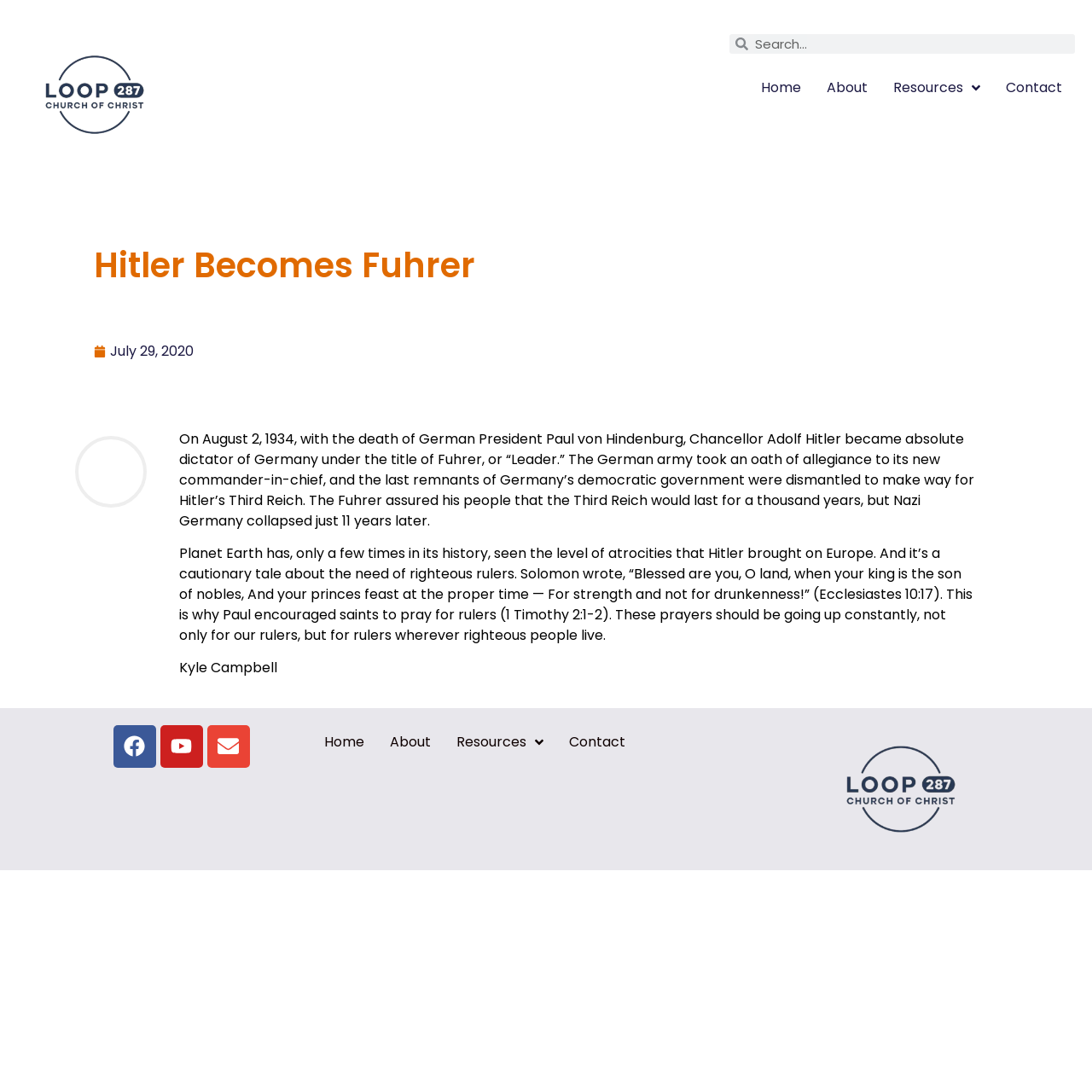Show the bounding box coordinates for the HTML element as described: "Instagram".

None